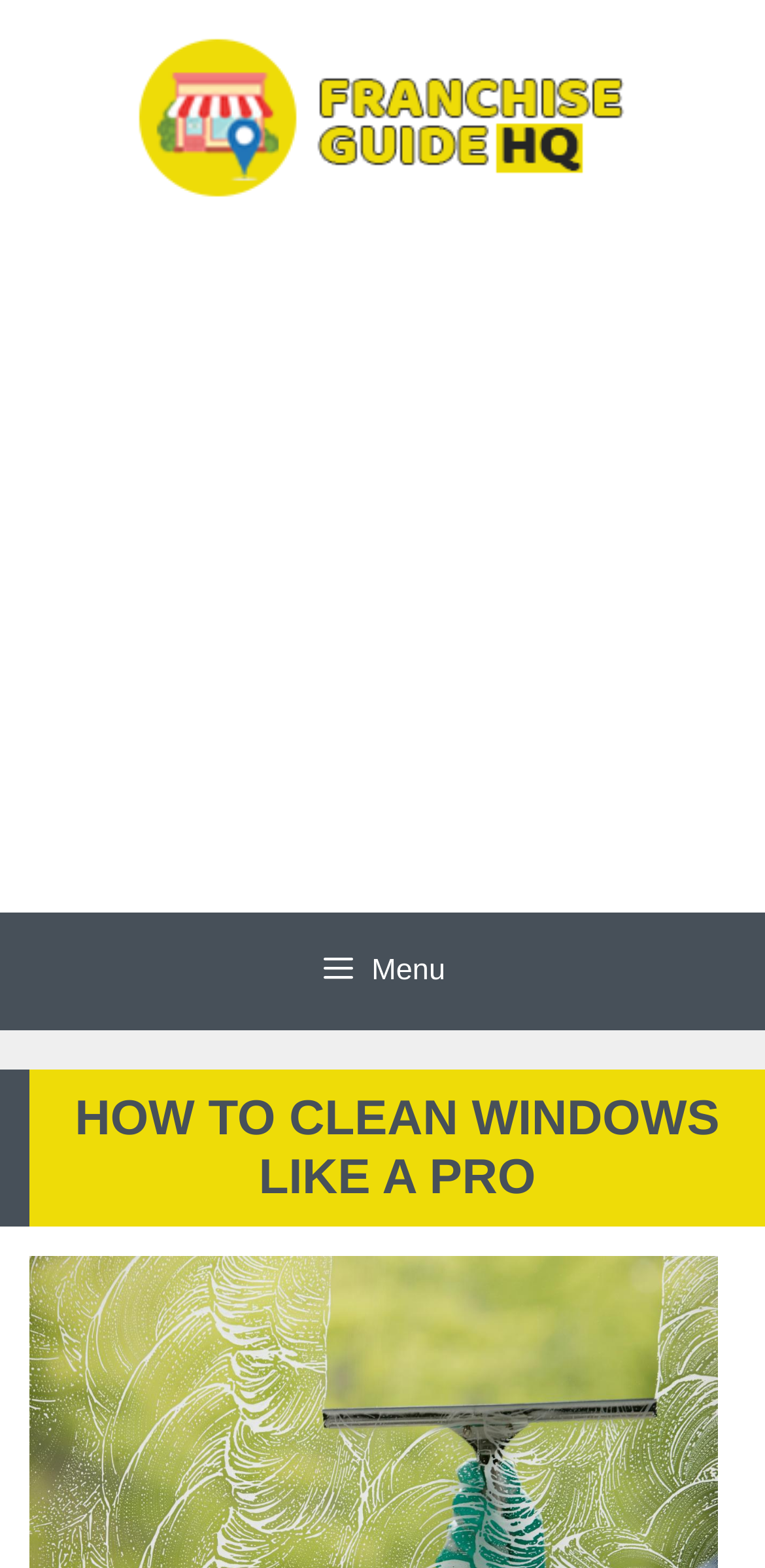Identify the bounding box for the described UI element. Provide the coordinates in (top-left x, top-left y, bottom-right x, bottom-right y) format with values ranging from 0 to 1: aria-label="Advertisement" name="aswift_4" title="Advertisement"

[0.0, 0.163, 1.0, 0.569]